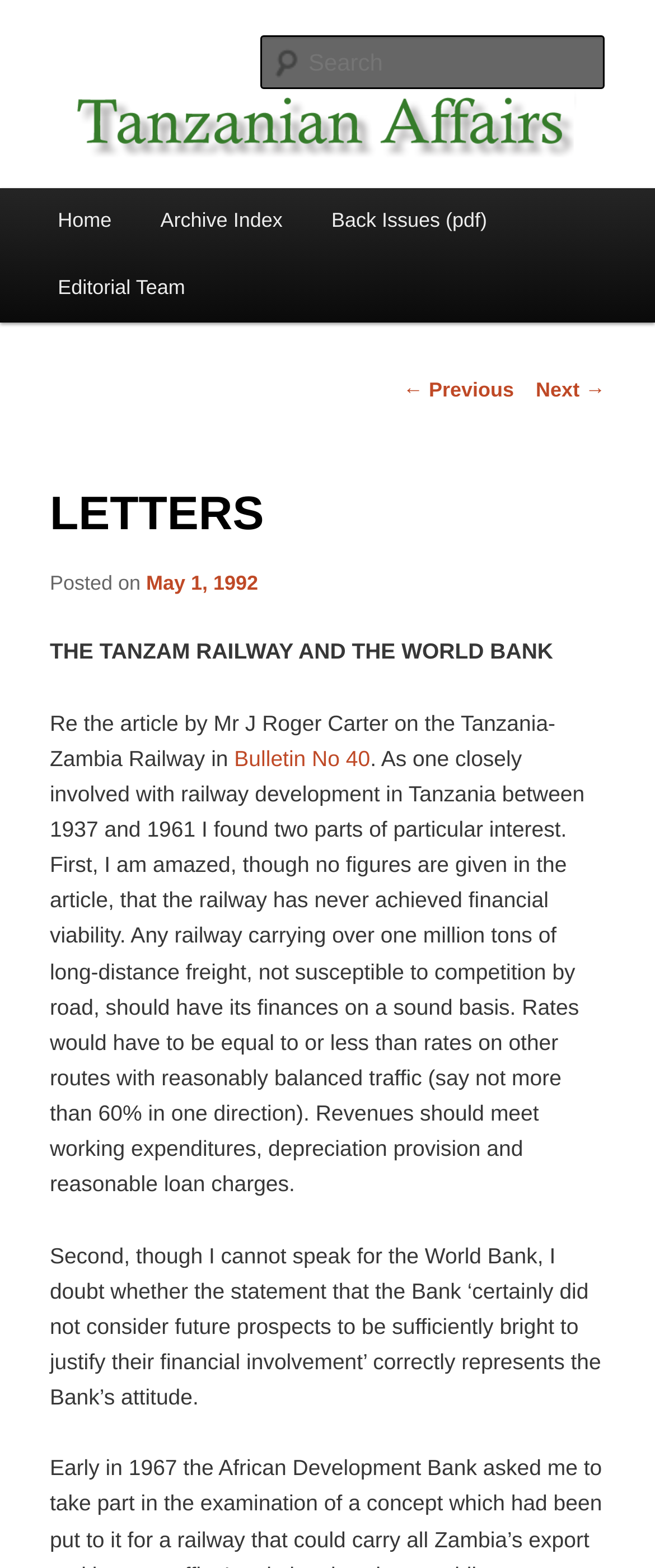Summarize the webpage comprehensively, mentioning all visible components.

The webpage is about Tanzanian Affairs, specifically a letters section. At the top, there is a heading "Tanzanian Affairs" and a link with the same text. Below this, there is a heading "News and Affairs from Tanzania". On the top-right corner, there is a search box labeled "Search". 

On the left side, there is a main menu with links to "Home", "Archive Index", "Back Issues (pdf)", and "Editorial Team". Below this menu, there are links for post navigation, "← Previous" and "Next →". 

The main content of the page is a letter titled "LETTERS" with a posted date of May 1, 1992. The letter is about the Tanzam Railway and the World Bank, and it discusses the financial viability of the railway and the World Bank's involvement. The letter is divided into several paragraphs, with some links and static text throughout.